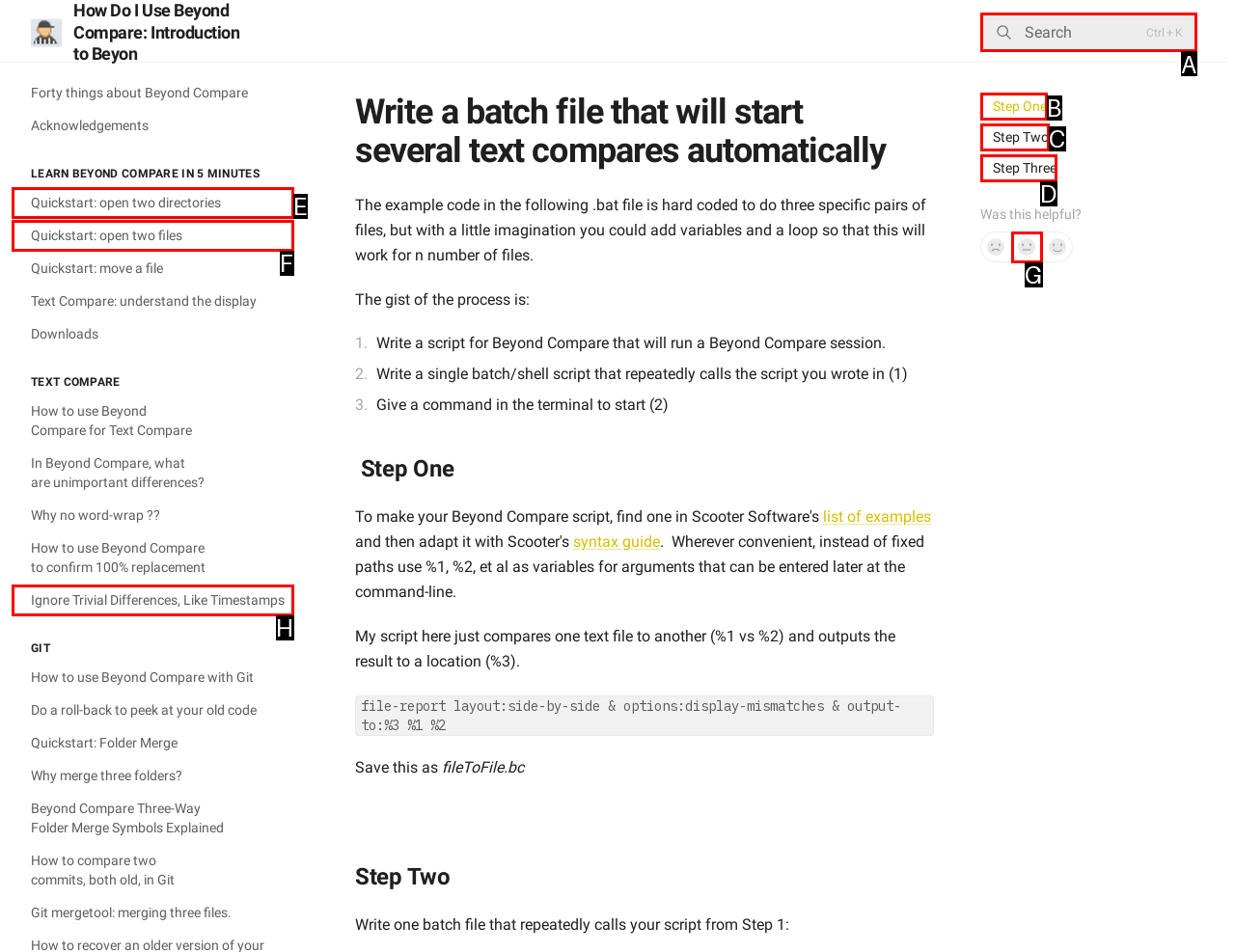Based on the given description: SearchCtrl + K, identify the correct option and provide the corresponding letter from the given choices directly.

A